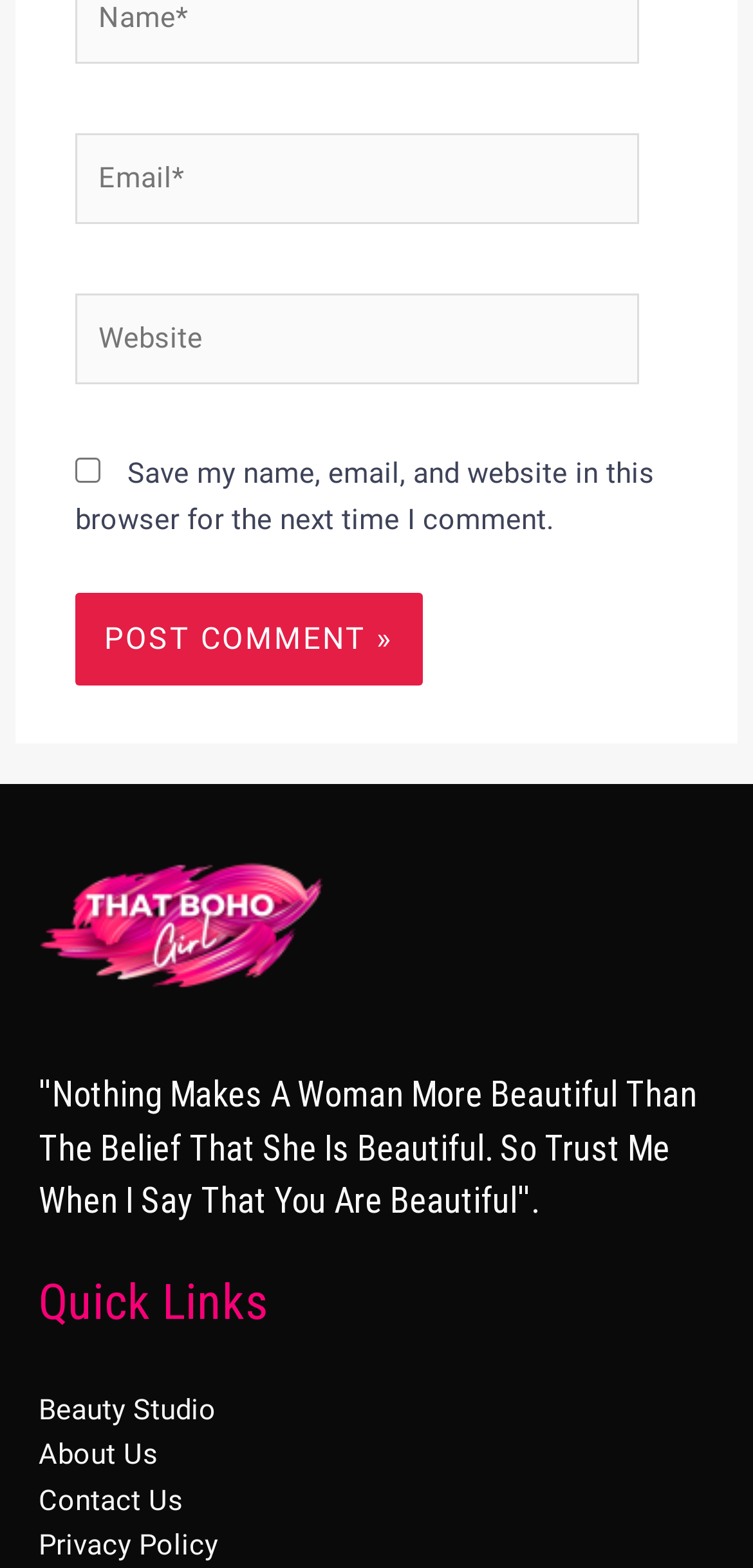From the image, can you give a detailed response to the question below:
What is the label of the first text box?

The first text box has a label 'Email*' which is indicated by the StaticText element with ID 641 and bounding box coordinates [0.098, 0.086, 0.21, 0.108]. This label is associated with the textbox element with ID 565.